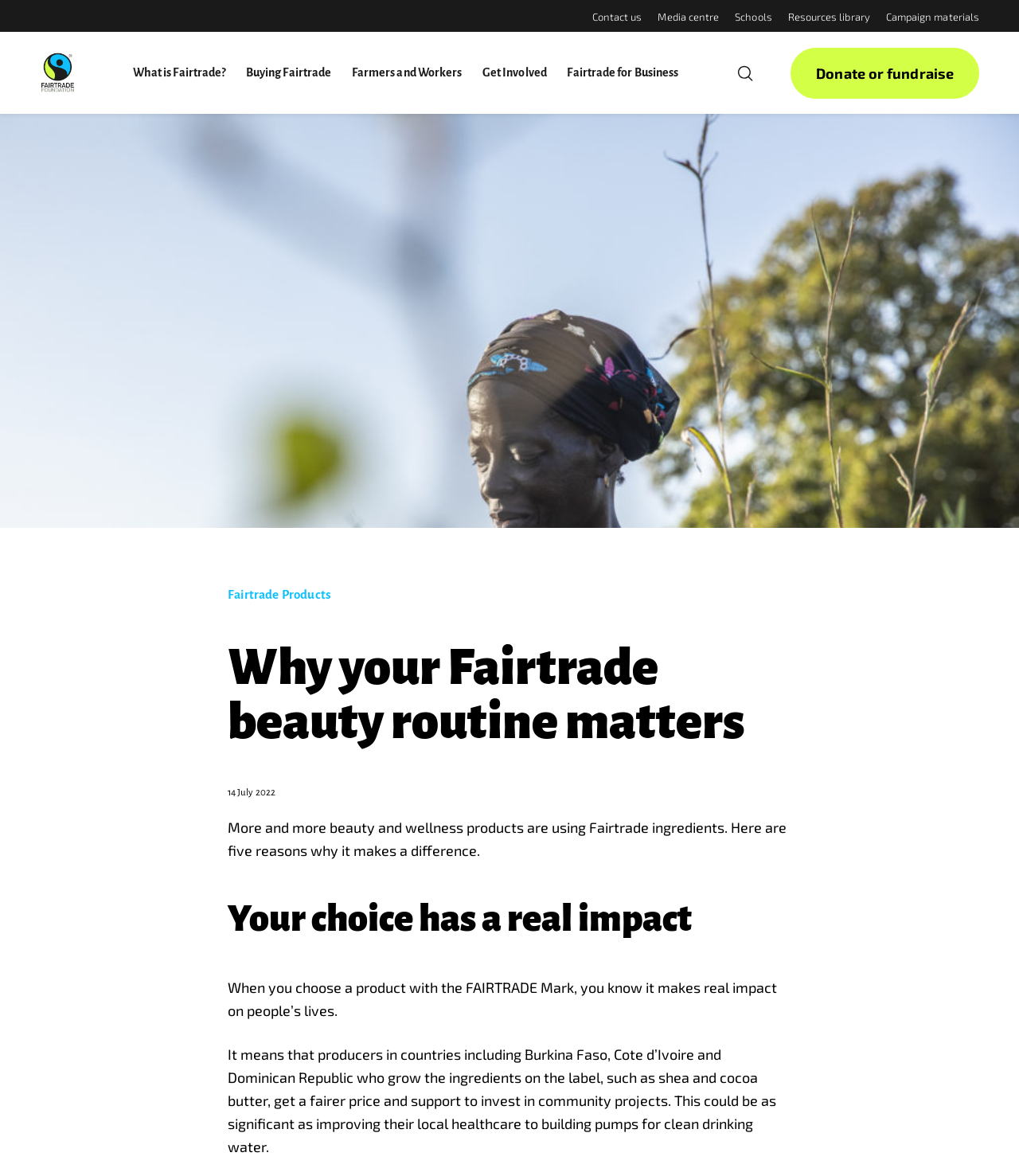Can you give a comprehensive explanation to the question given the content of the image?
What is the main topic of this webpage?

Based on the webpage content, the main topic is about the importance of using Fairtrade ingredients in beauty and wellness products, and how it makes a difference.